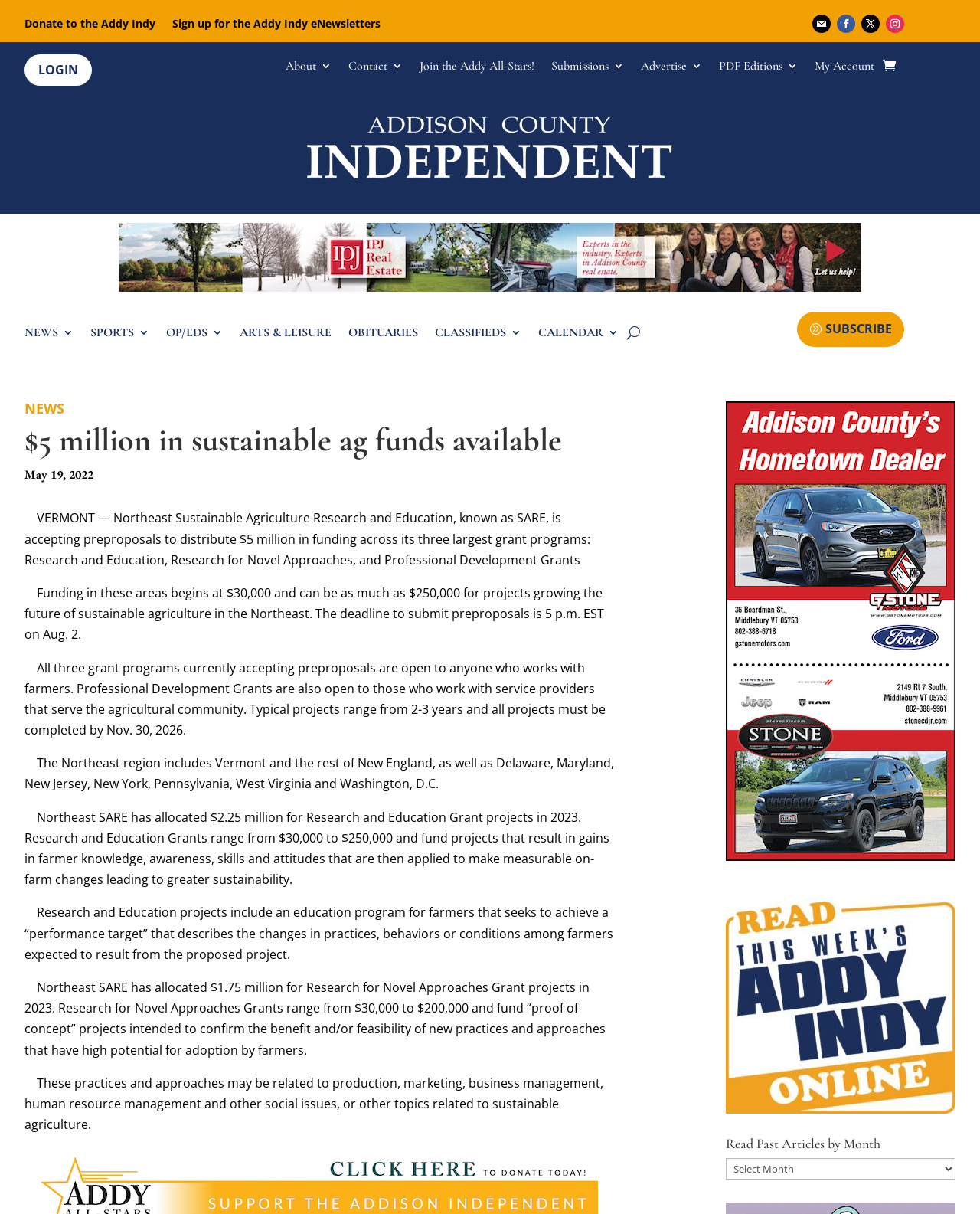Determine the bounding box coordinates for the area you should click to complete the following instruction: "Subscribe to the newsletter".

[0.813, 0.257, 0.923, 0.286]